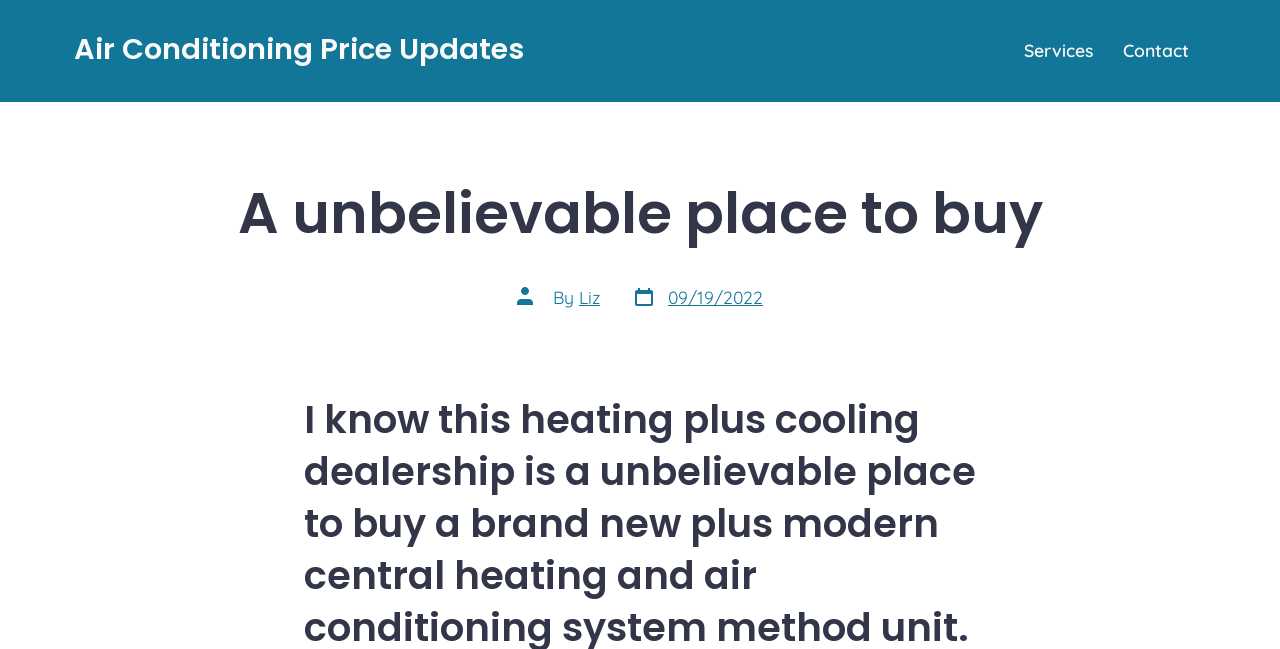What are the available navigation options? Using the information from the screenshot, answer with a single word or phrase.

Services, Contact